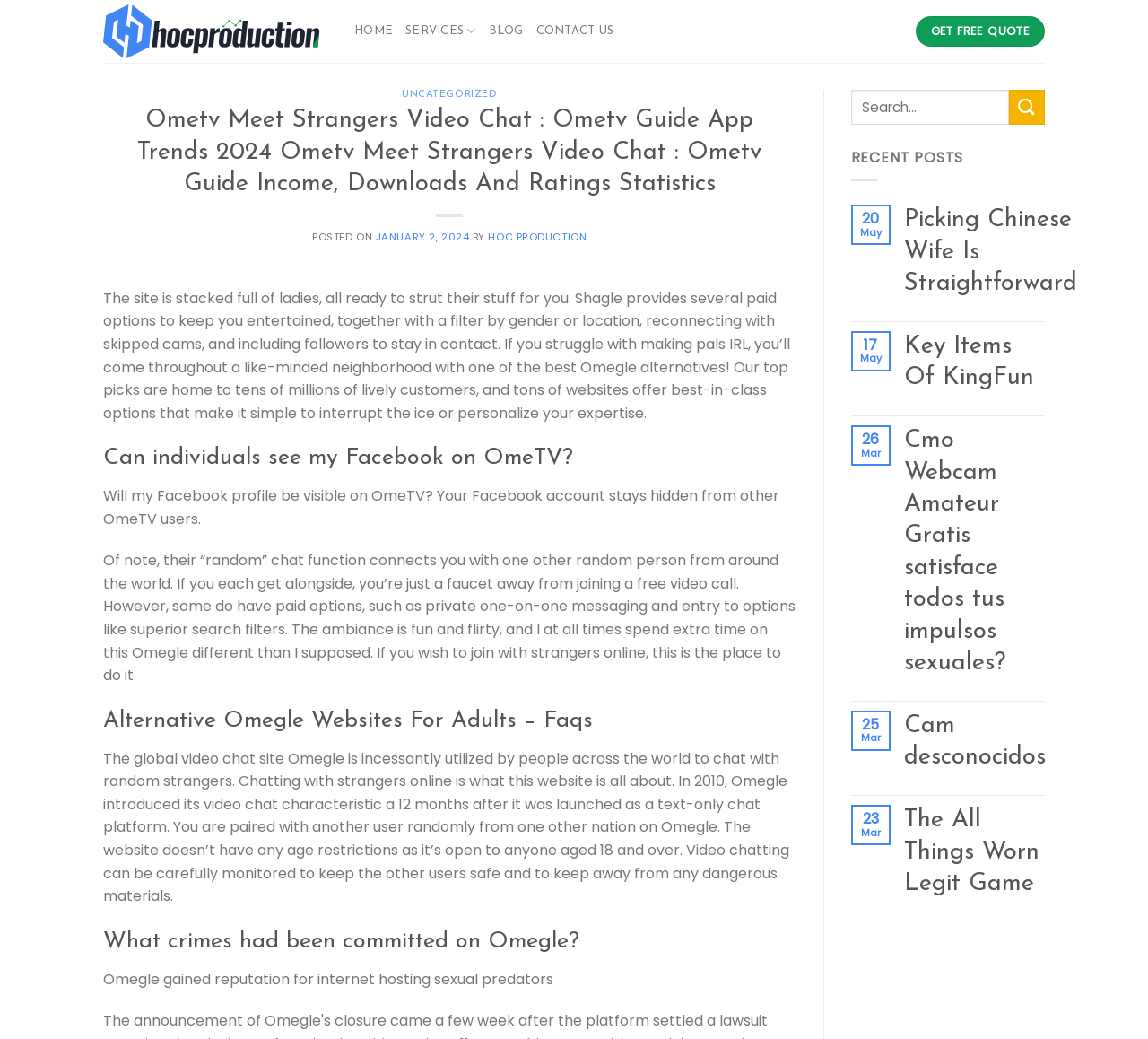Determine the bounding box coordinates of the clickable region to follow the instruction: "go to Bike Hud homepage".

None